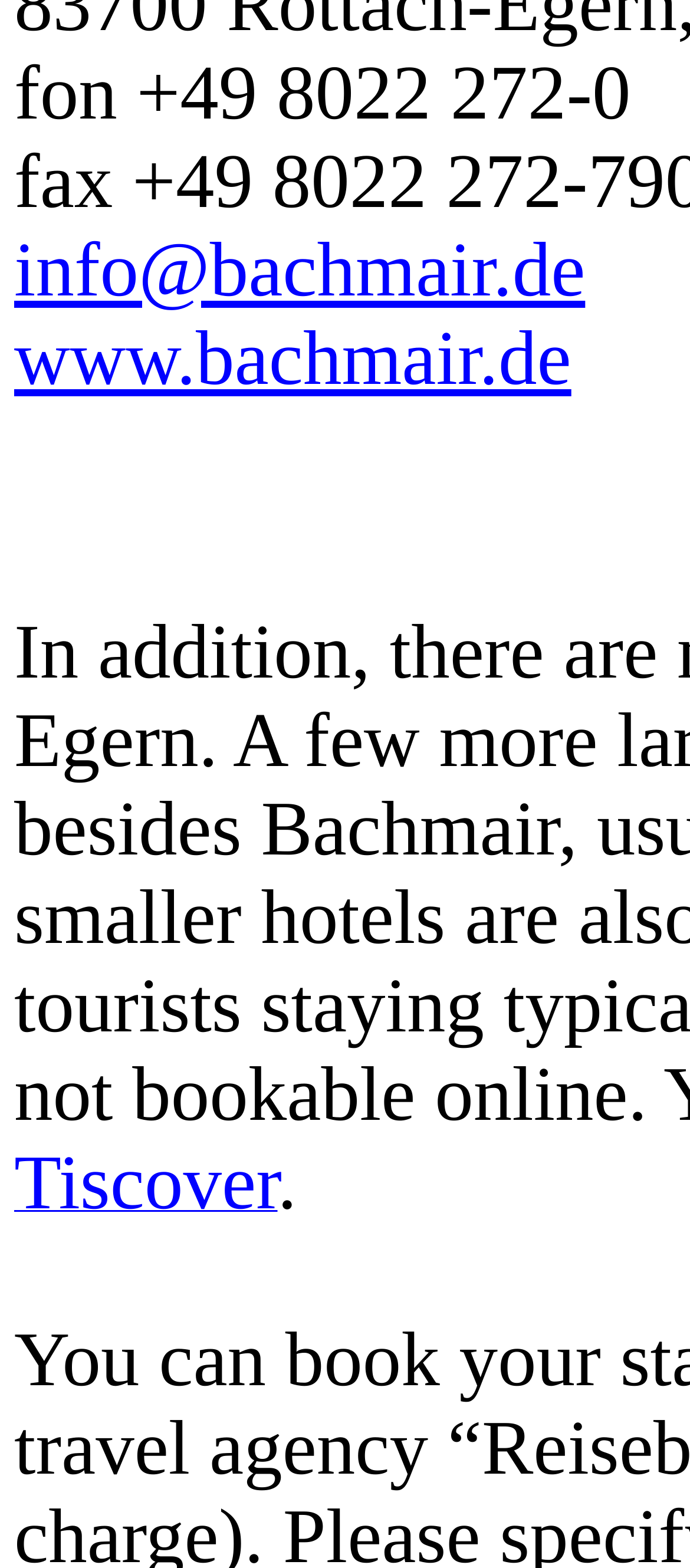With reference to the screenshot, provide a detailed response to the question below:
Is the company bookable?

I found the information that the company is bookable by looking at the static text element that contains the word 'bookable', which indicates that the company can be booked.